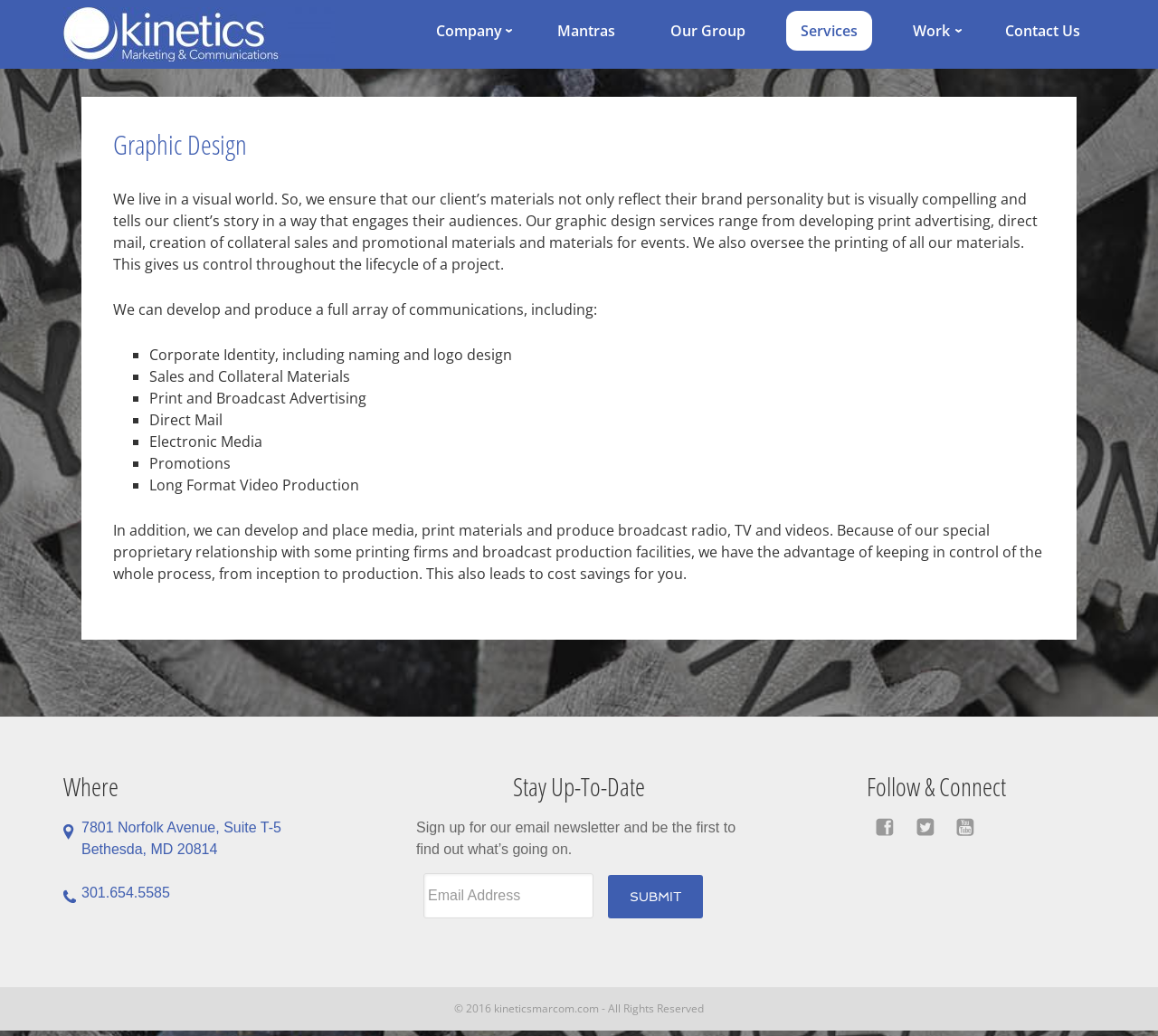Provide the bounding box coordinates of the HTML element this sentence describes: "Click to Contact Us". The bounding box coordinates consist of four float numbers between 0 and 1, i.e., [left, top, right, bottom].

None